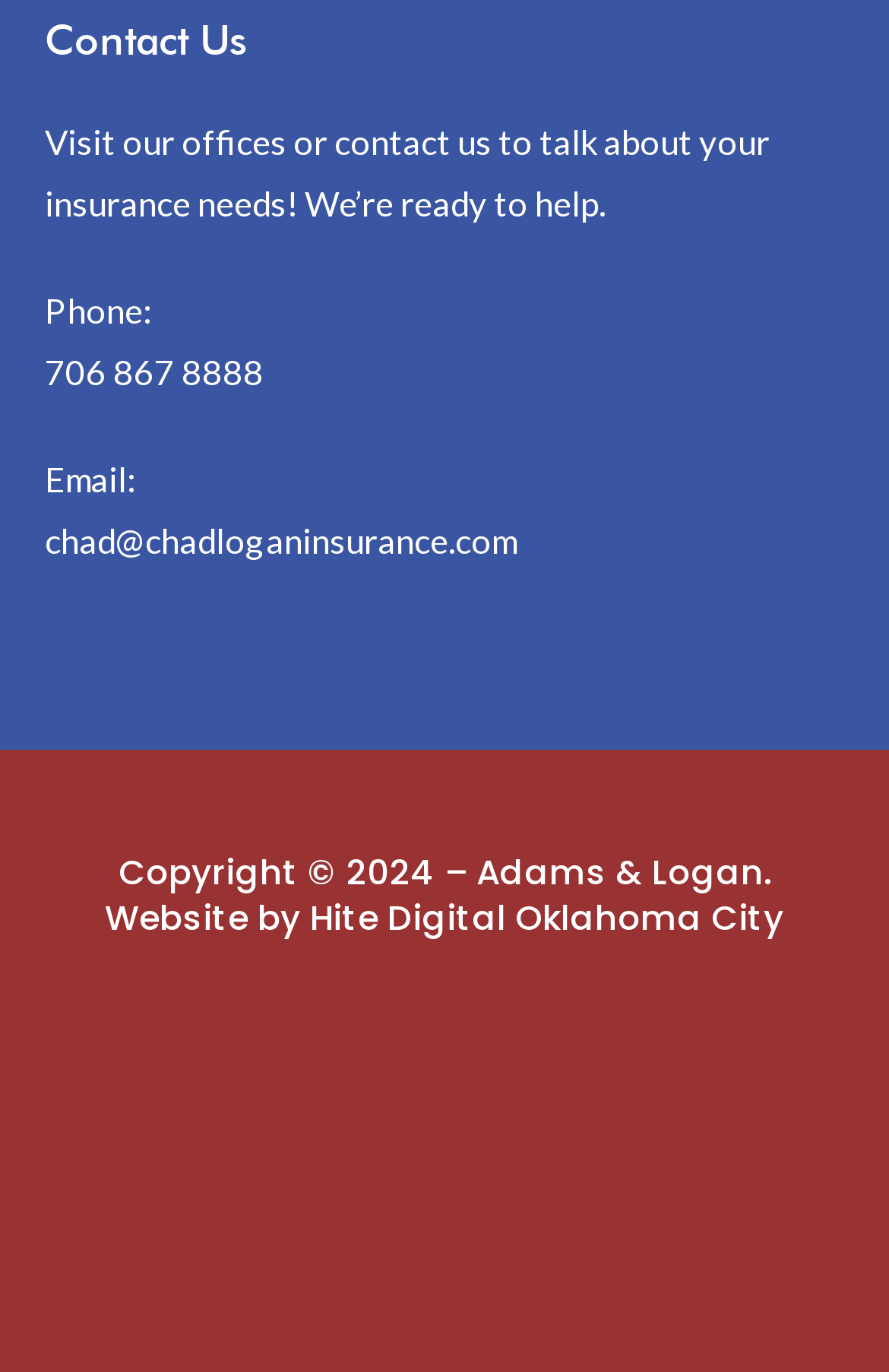What is the purpose of the webpage?
Please provide a single word or phrase as your answer based on the screenshot.

To provide insurance services